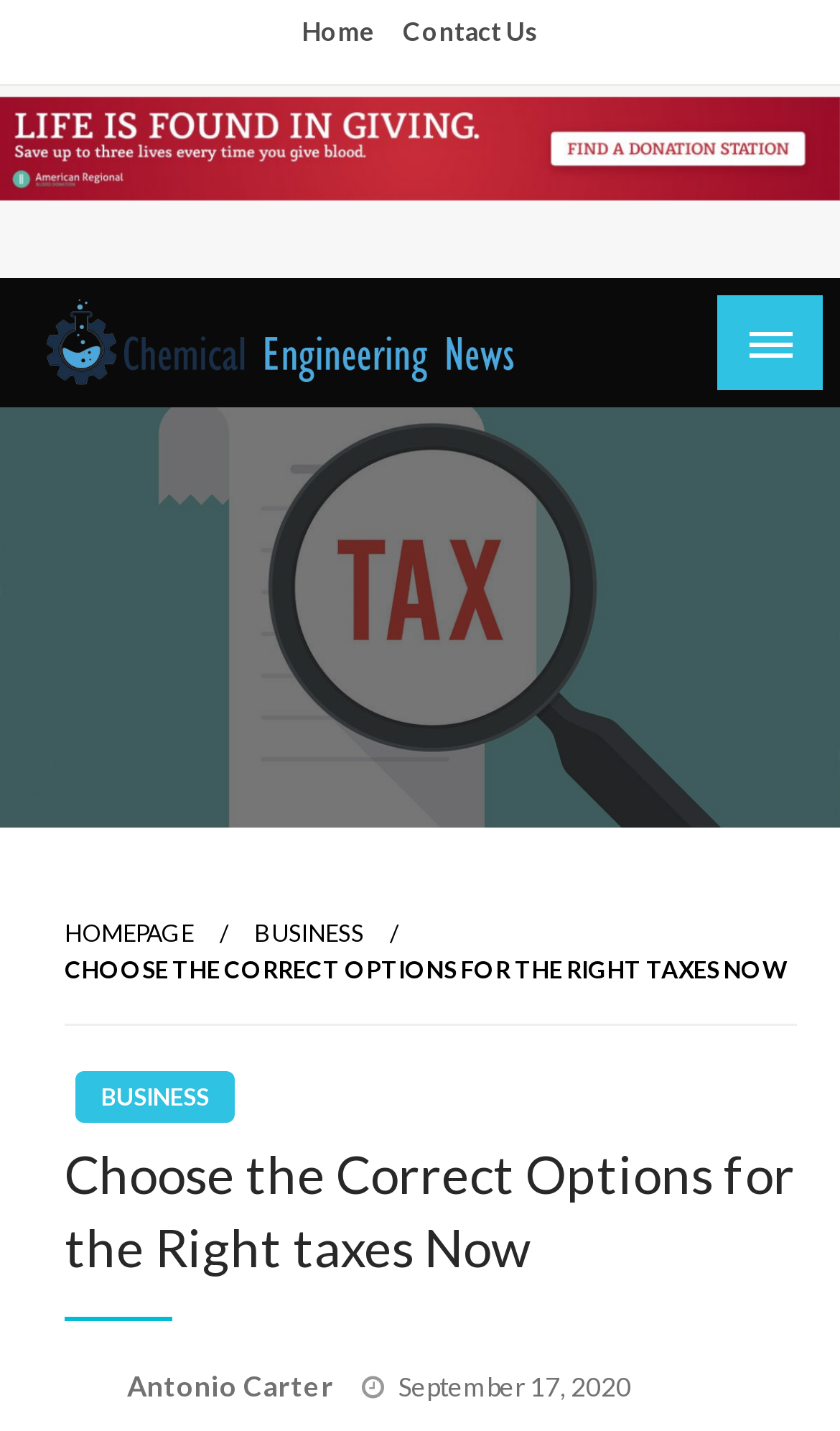Locate the bounding box coordinates of the element that should be clicked to execute the following instruction: "Send an email to hello@nganya.com.au".

None